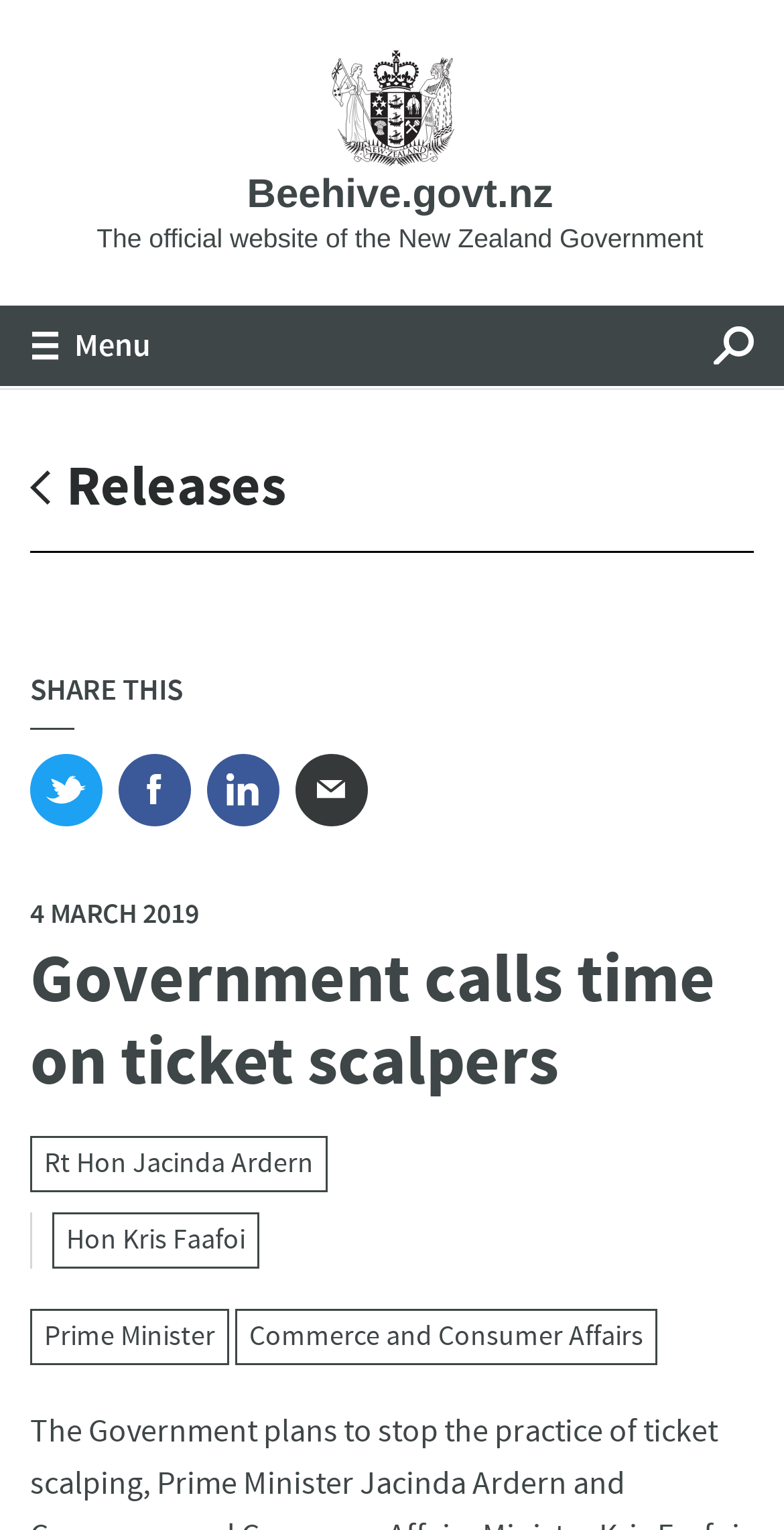What is the Government planning to do?
Based on the image, respond with a single word or phrase.

stop the practice of ticket scalping